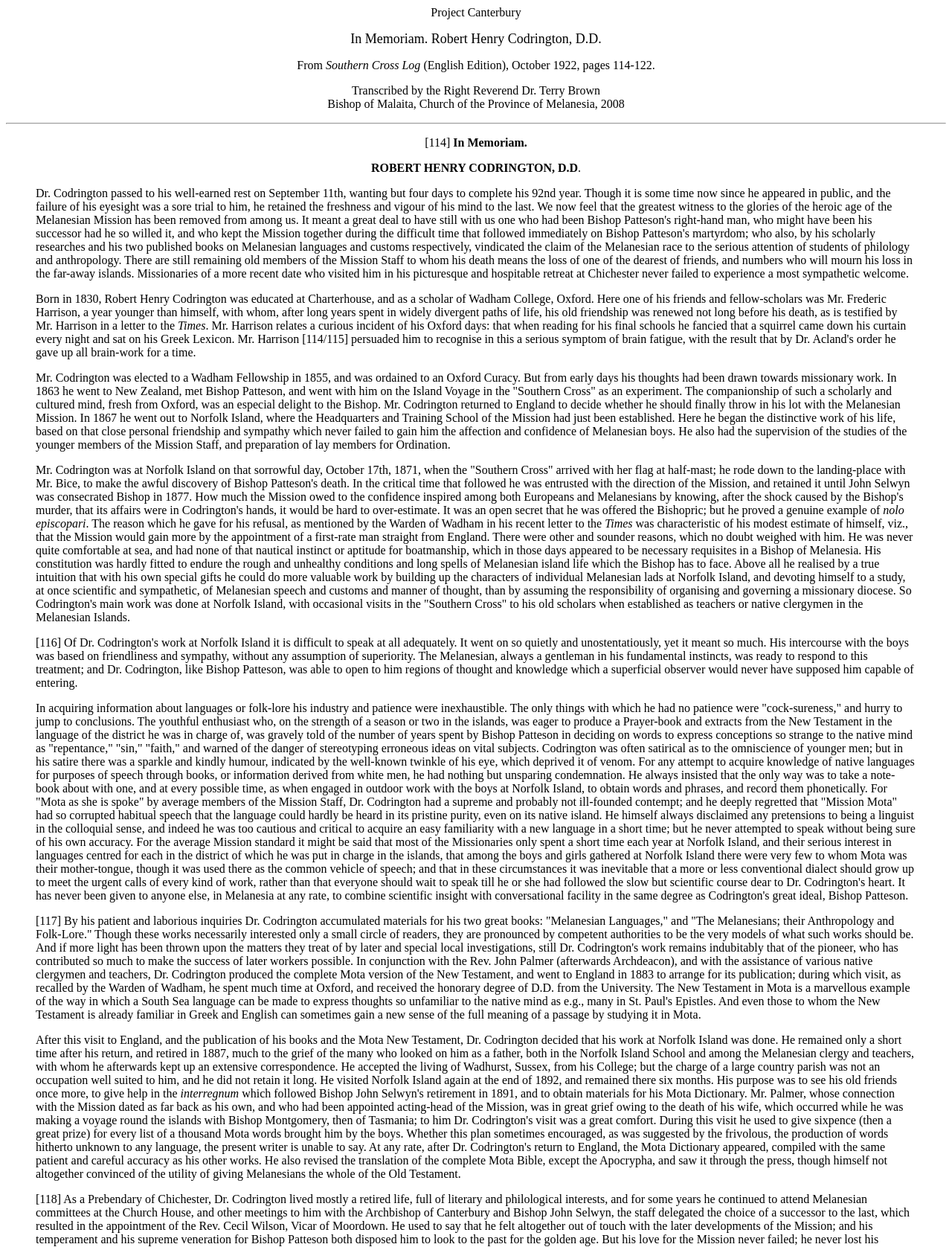What was Robert Henry Codrington's occupation?
Please respond to the question with a detailed and well-explained answer.

The webpage describes Robert Henry Codrington's life and work, indicating that he was a missionary who worked in Melanesia, specifically in the Melanesian Mission. He was involved in various activities, including teaching and language studies.